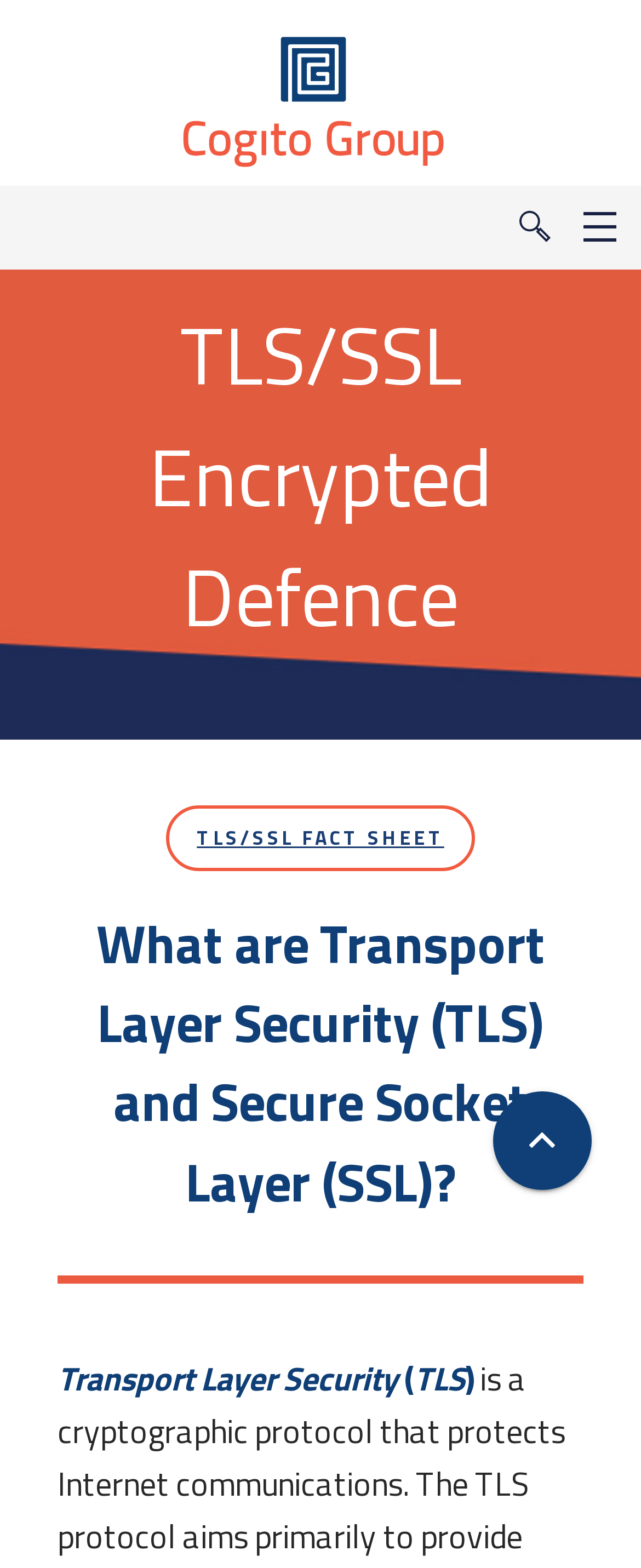Answer the question with a single word or phrase: 
What is the main topic of this webpage?

TLS and SSL